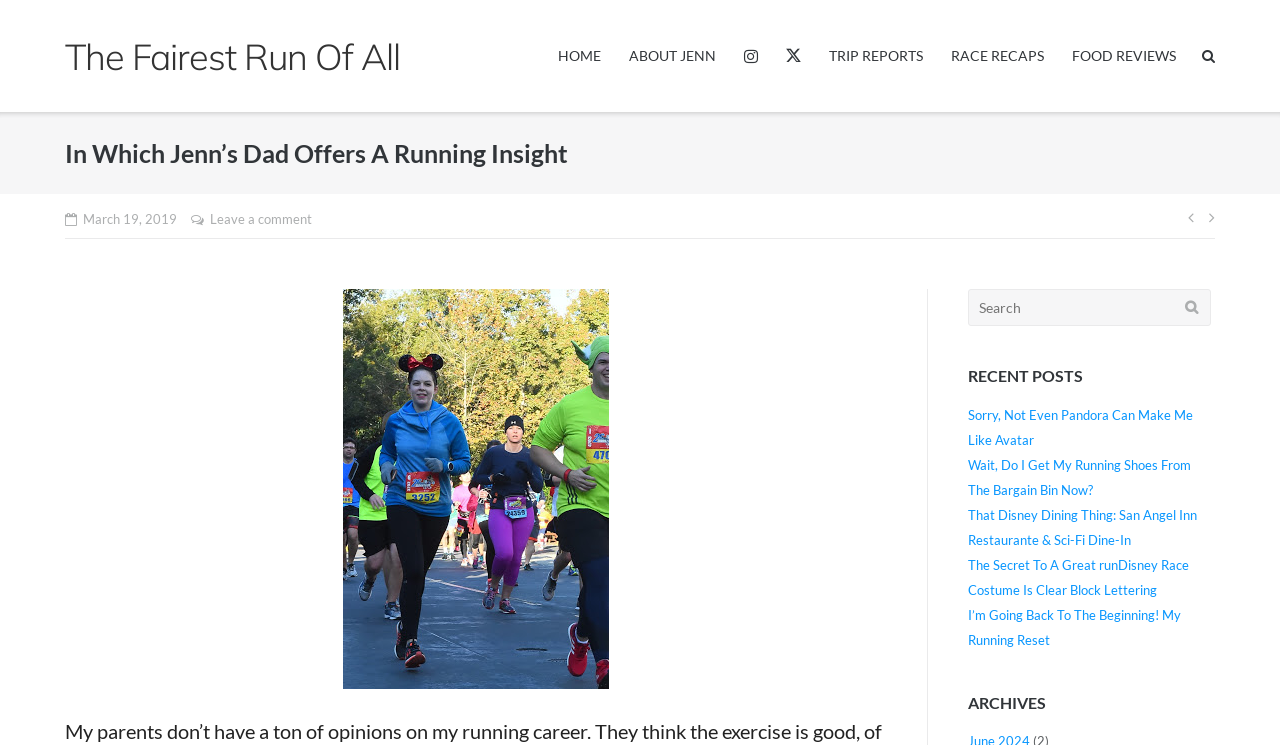Identify the bounding box coordinates of the clickable region to carry out the given instruction: "read recent post".

[0.756, 0.546, 0.932, 0.601]